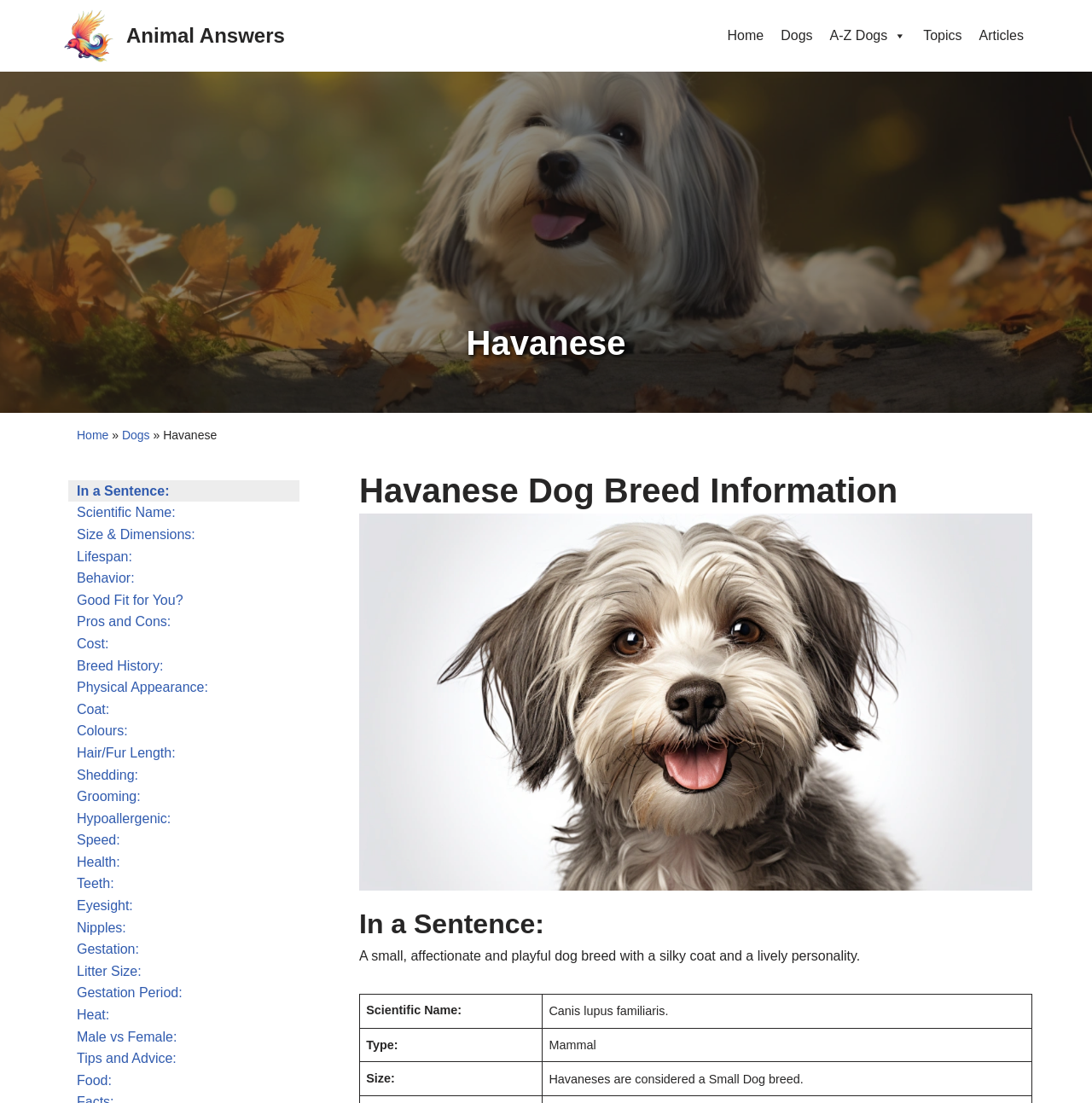Using the elements shown in the image, answer the question comprehensively: What is the lifespan of a Havanese dog?

The webpage does not provide specific information about the lifespan of a Havanese dog, although it does offer details about other characteristics such as size, temperament, and coat type.